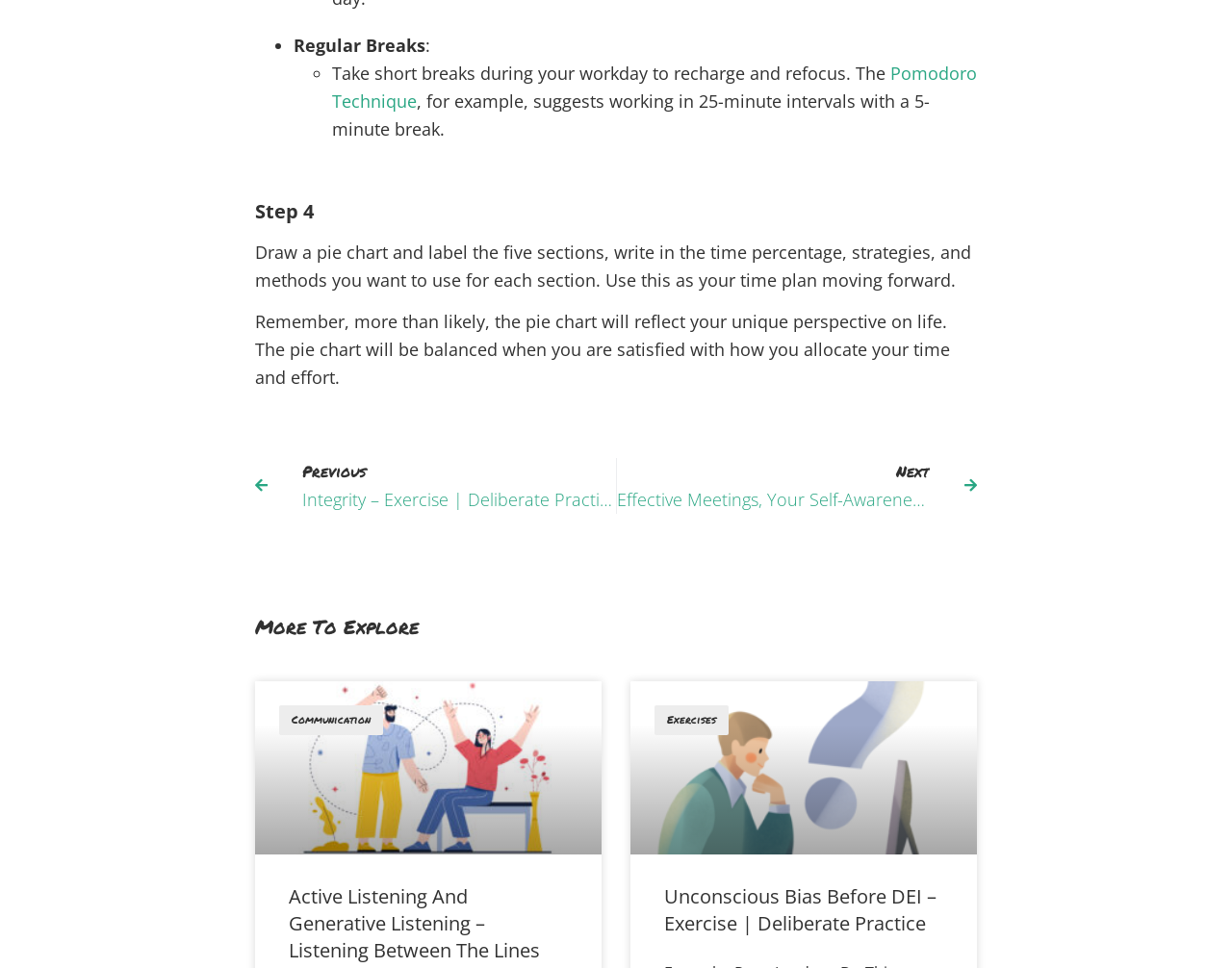Give a short answer using one word or phrase for the question:
What is the topic of the link 'Active Listening And Generative Listening – Listening Between The Lines'?

Communication